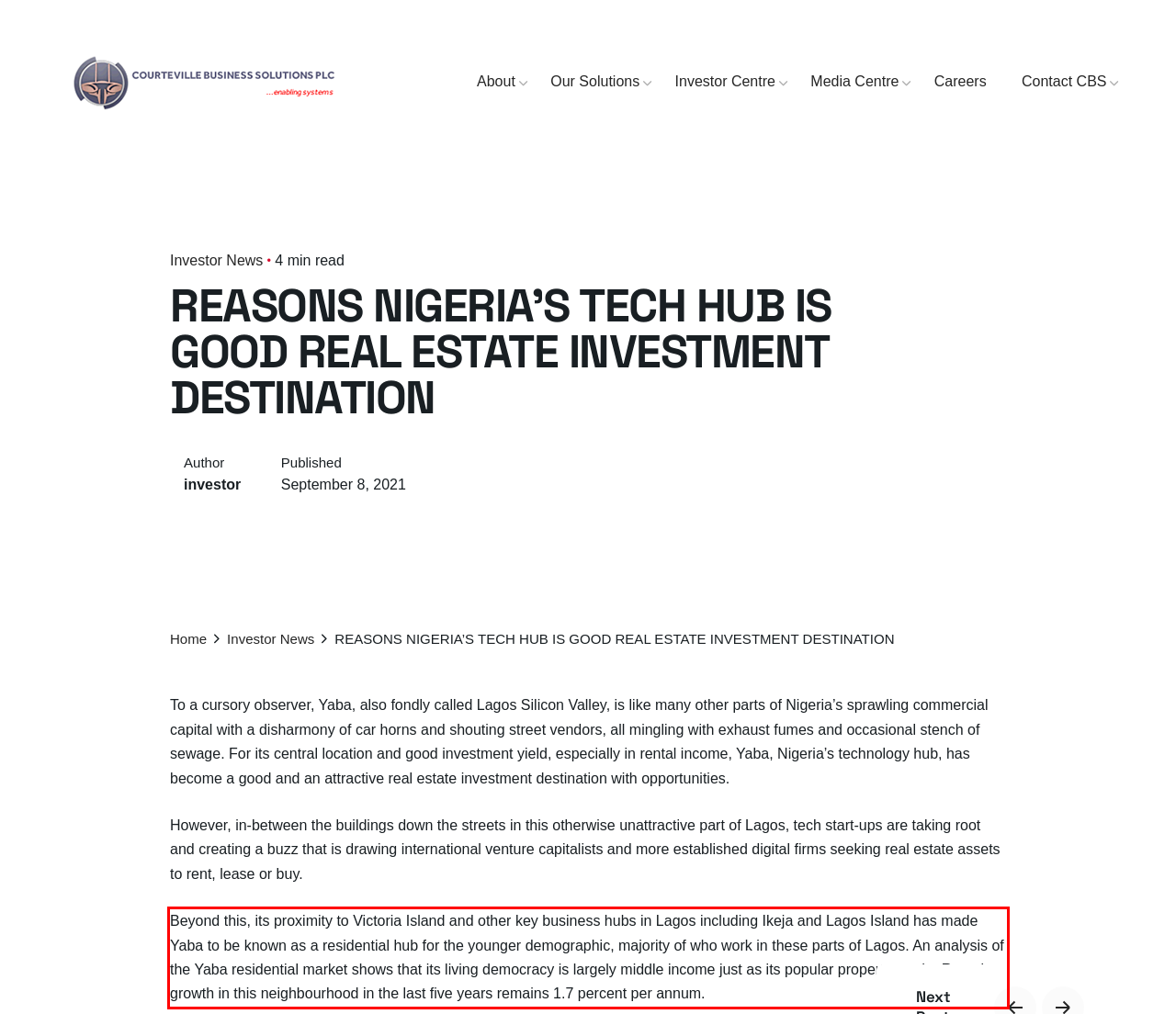Within the screenshot of the webpage, locate the red bounding box and use OCR to identify and provide the text content inside it.

Beyond this, its proximity to Victoria Island and other key business hubs in Lagos including Ikeja and Lagos Island has made Yaba to be known as a residential hub for the younger demographic, majority of who work in these parts of Lagos. An analysis of the Yaba residential market shows that its living democracy is largely middle income just as its popular property grade. Rental growth in this neighbourhood in the last five years remains 1.7 percent per annum.